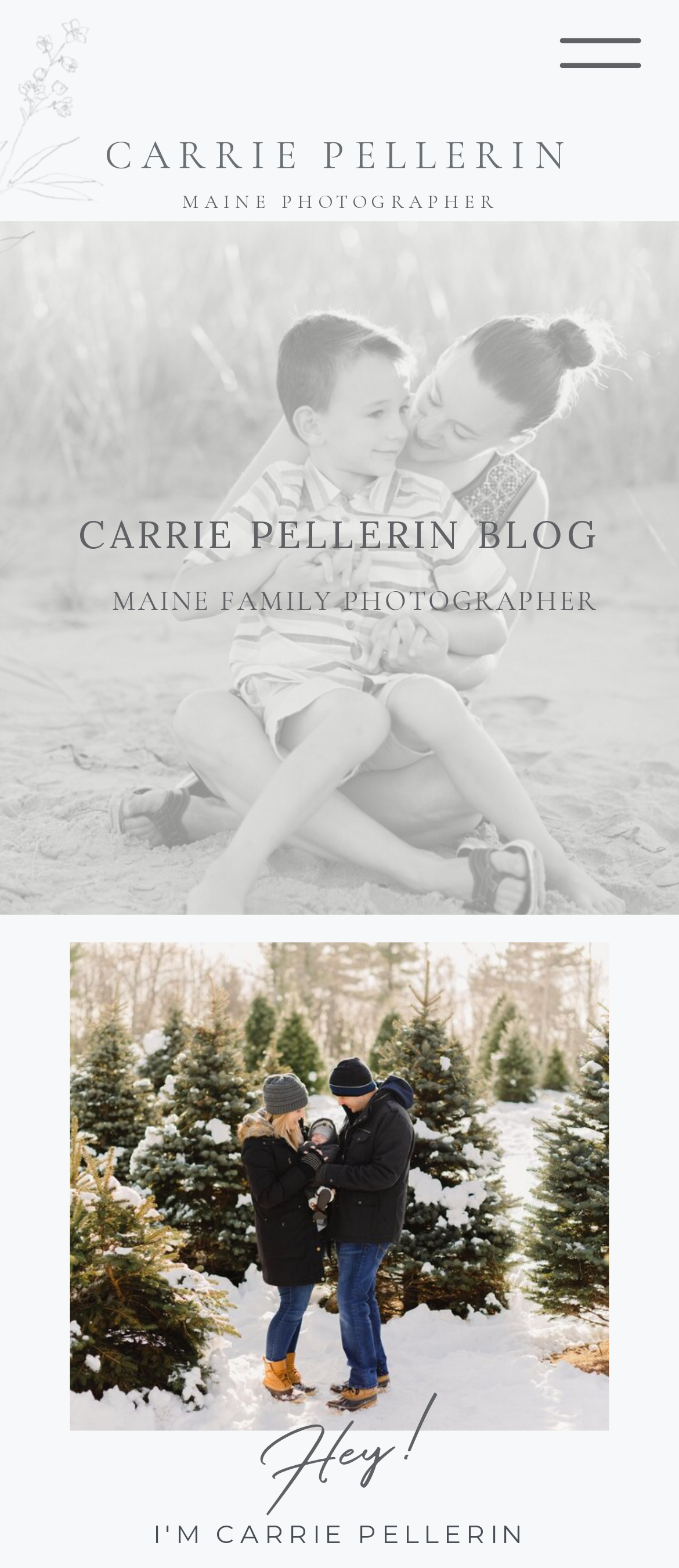What type of content can be found on this webpage?
Please give a detailed answer to the question using the information shown in the image.

The webpage is likely to contain photos and films, as Carrie Pellerin is a photographer and filmmaker, and the webpage is her blog where she shares her work.